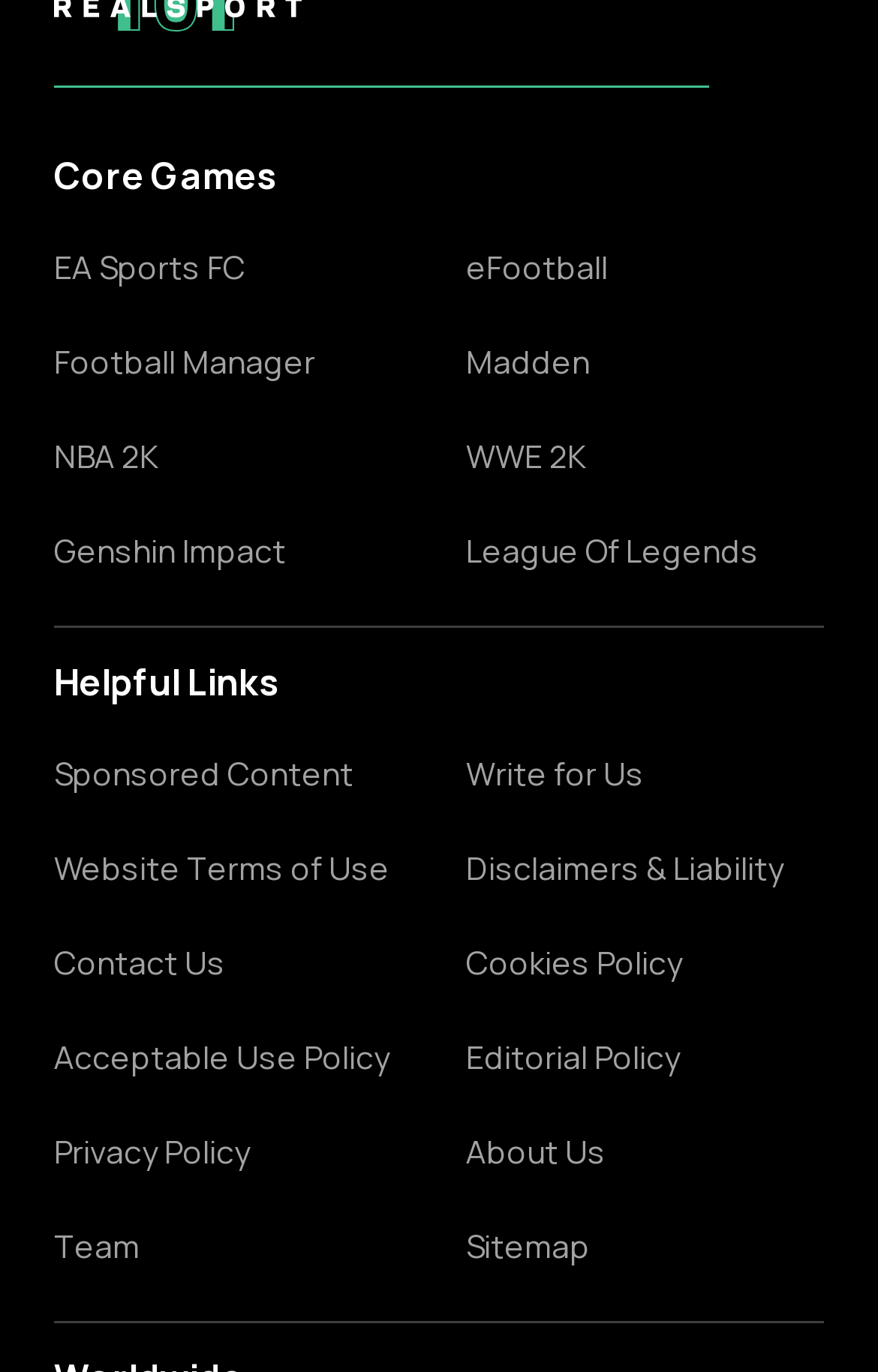Predict the bounding box of the UI element based on the description: "Disclaimers & Liability". The coordinates should be four float numbers between 0 and 1, formatted as [left, top, right, bottom].

[0.531, 0.251, 0.938, 0.281]